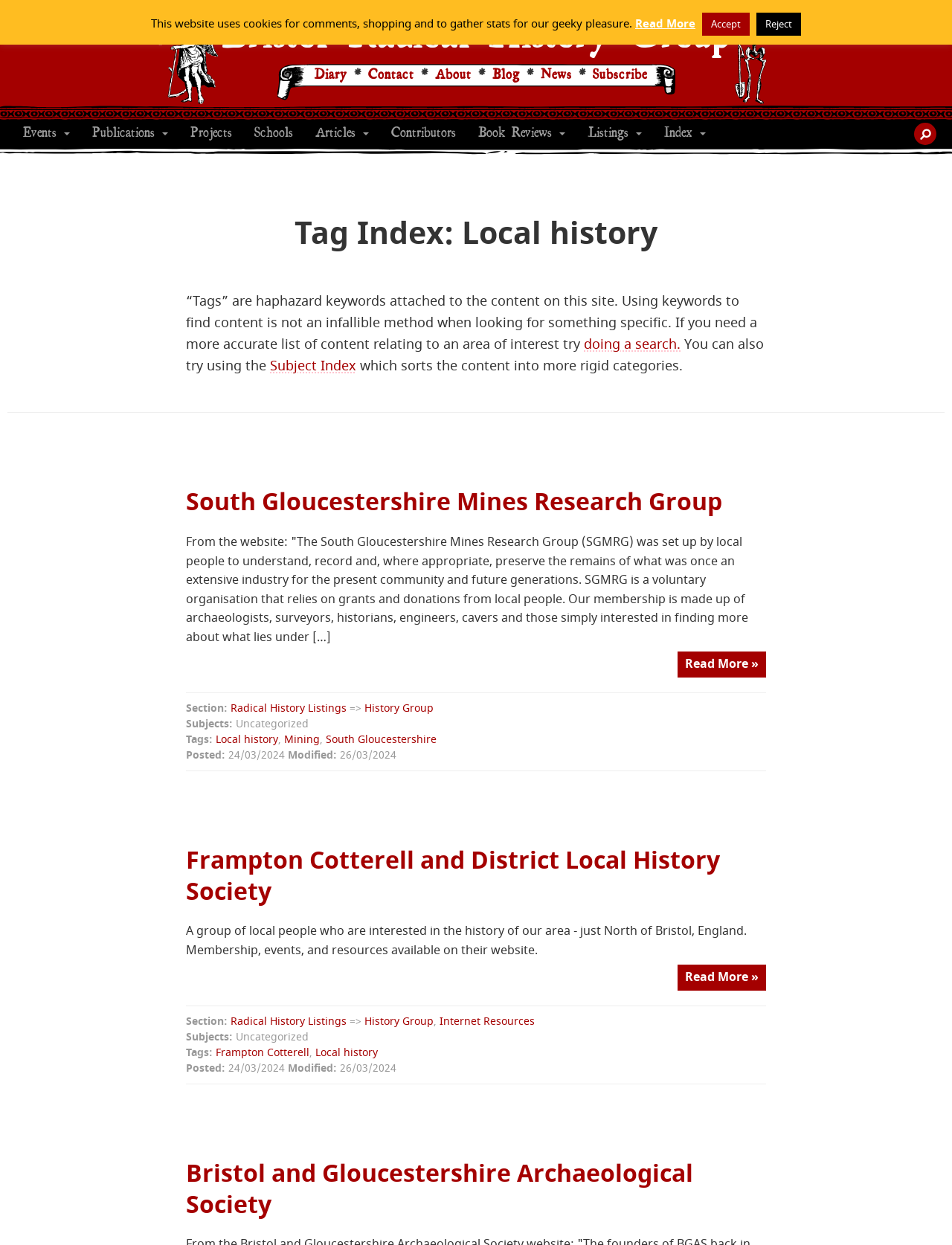Please extract the webpage's main title and generate its text content.

Tag Index: Local history